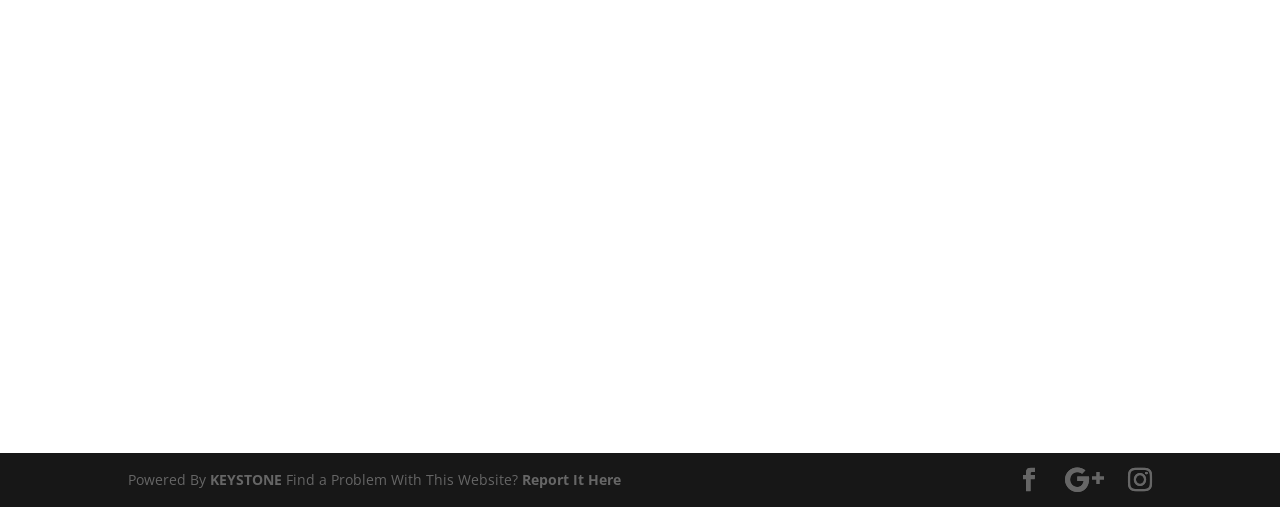Determine the bounding box coordinates for the UI element described. Format the coordinates as (top-left x, top-left y, bottom-right x, bottom-right y) and ensure all values are between 0 and 1. Element description: Send Request

[0.679, 0.281, 0.812, 0.4]